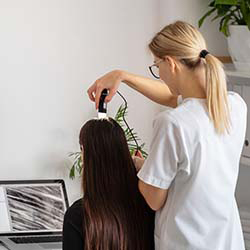What is displayed on the computer monitor?
Examine the image and provide an in-depth answer to the question.

The computer monitor in the background of the image displays what appears to be a detailed analysis or diagnostic tool. This is likely used to assist in addressing the client's scalp condition, providing a more accurate diagnosis and treatment plan.